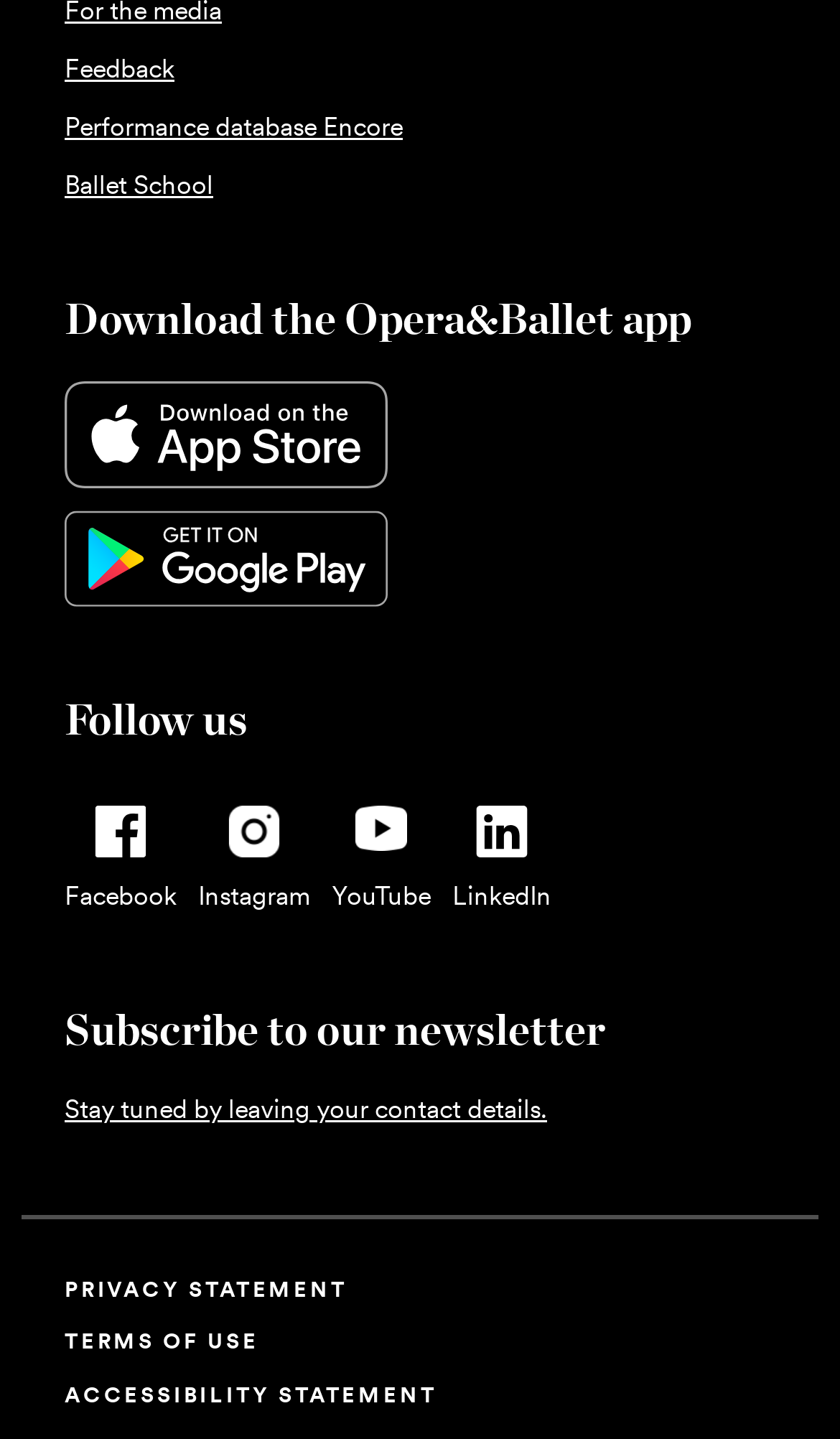Please identify the bounding box coordinates for the region that you need to click to follow this instruction: "Follow us on Facebook".

[0.077, 0.545, 0.21, 0.637]